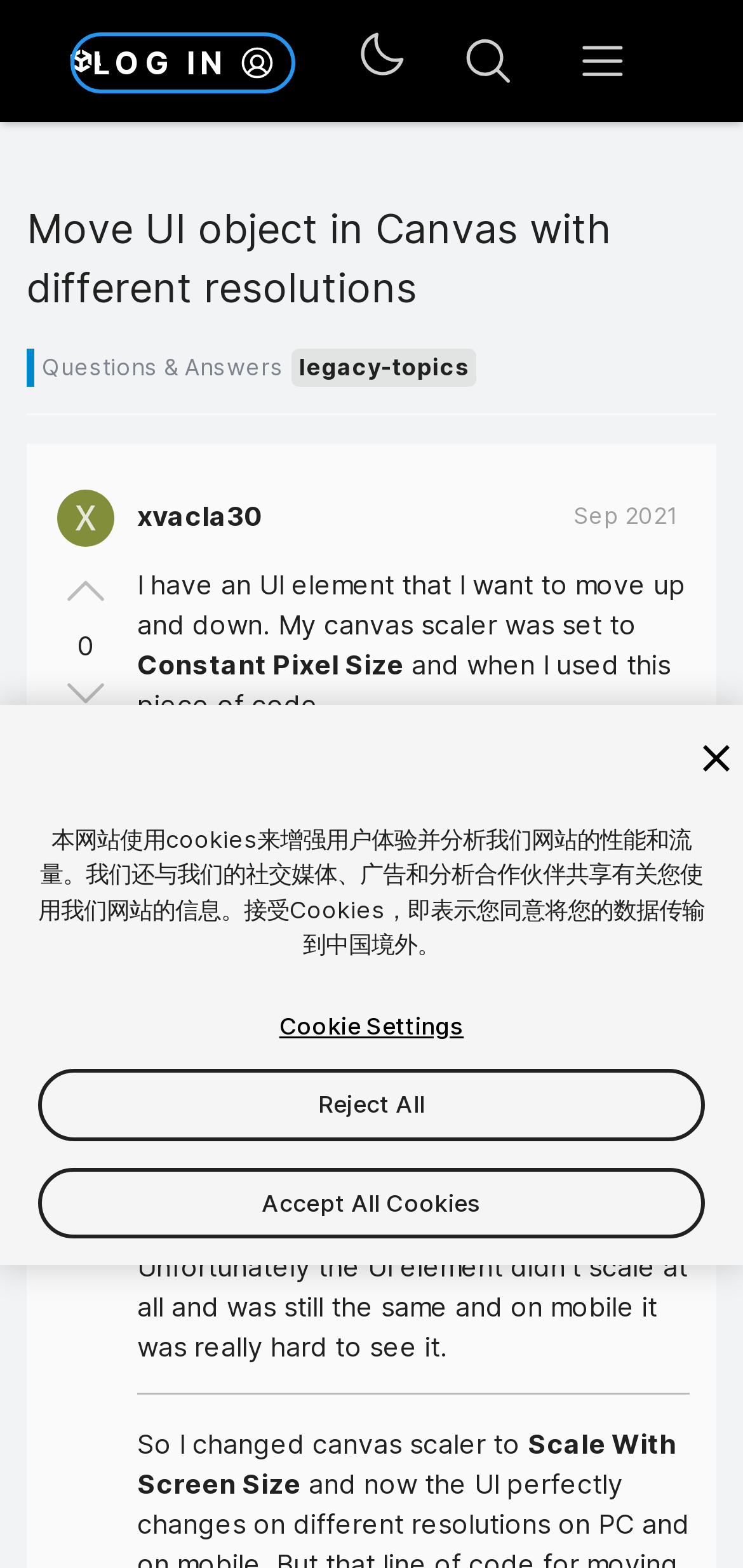Provide the bounding box for the UI element matching this description: "​".

[0.033, 0.358, 0.198, 0.399]